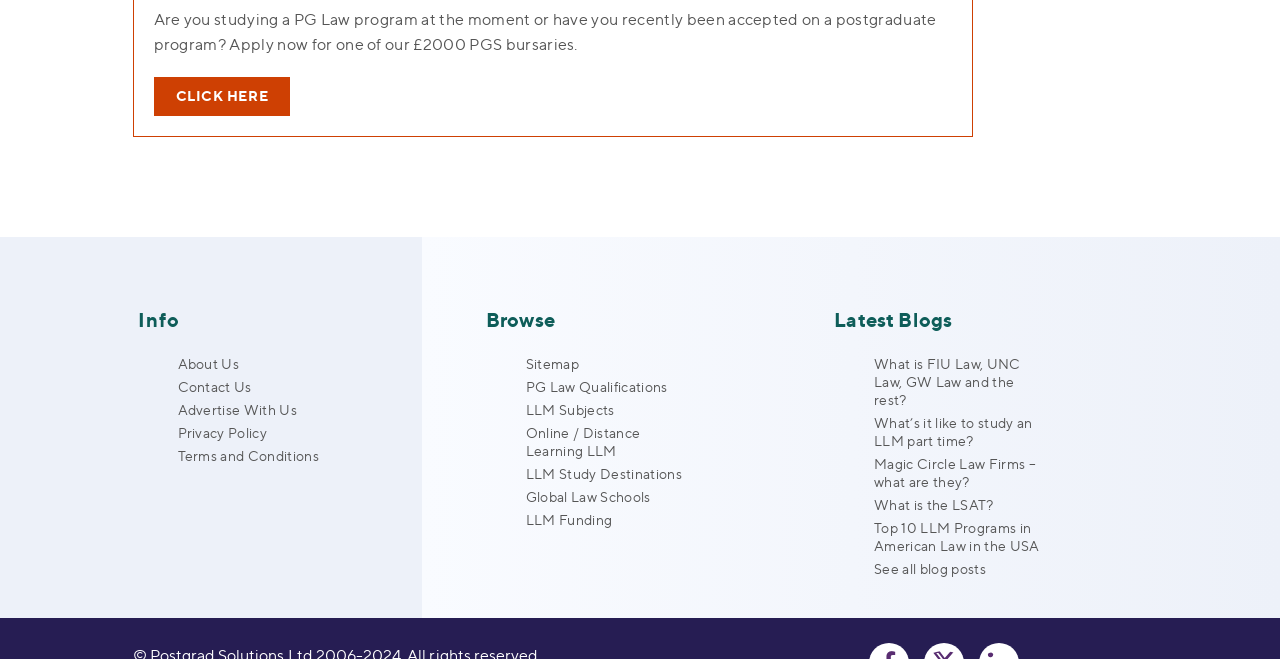What is the topic of the blog post 'What is FIU Law, UNC Law, GW Law and the rest?'
Answer with a single word or short phrase according to what you see in the image.

Law schools